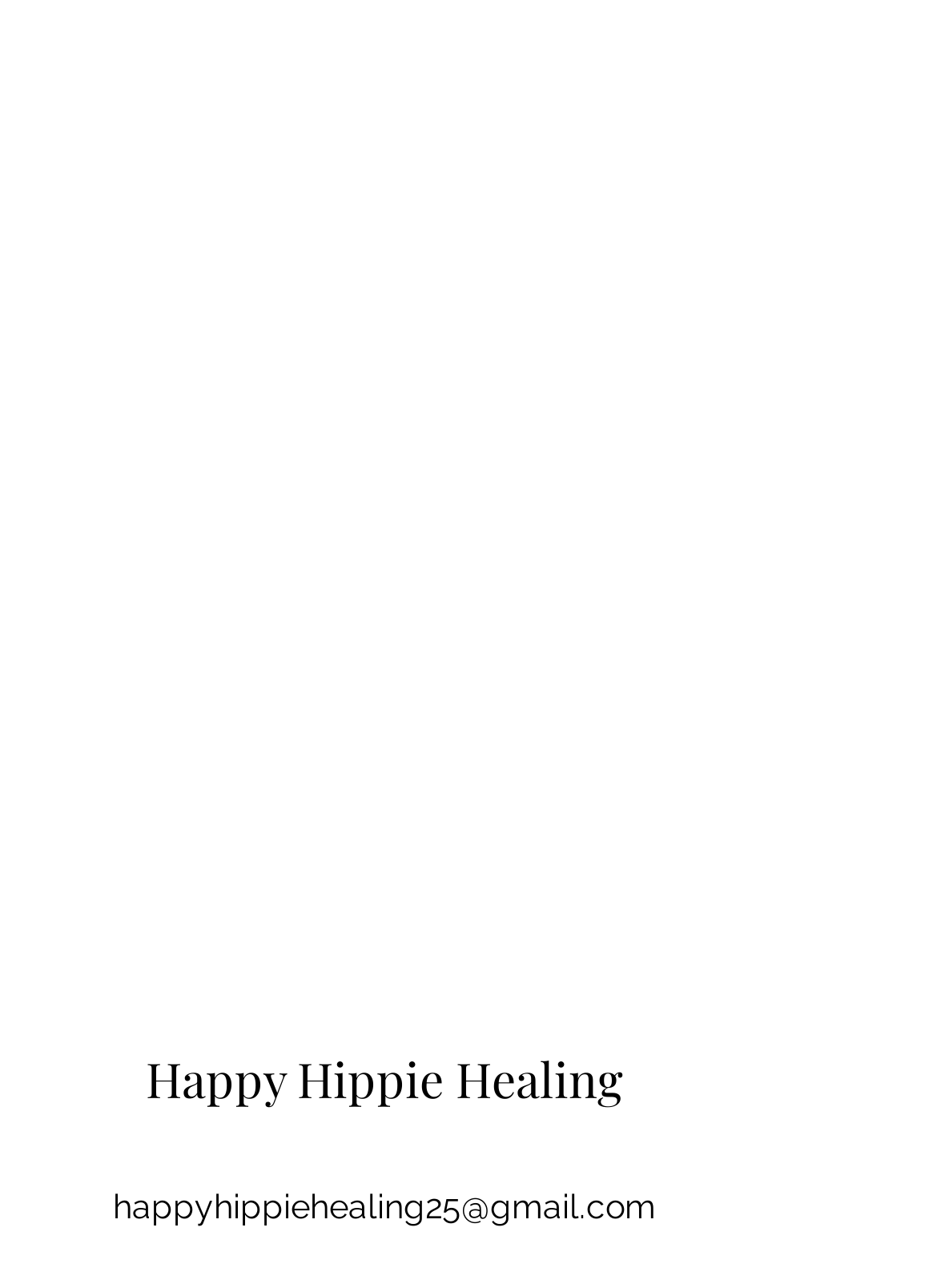Using the provided element description, identify the bounding box coordinates as (top-left x, top-left y, bottom-right x, bottom-right y). Ensure all values are between 0 and 1. Description: Happy Hippie Healing

[0.155, 0.812, 0.665, 0.863]